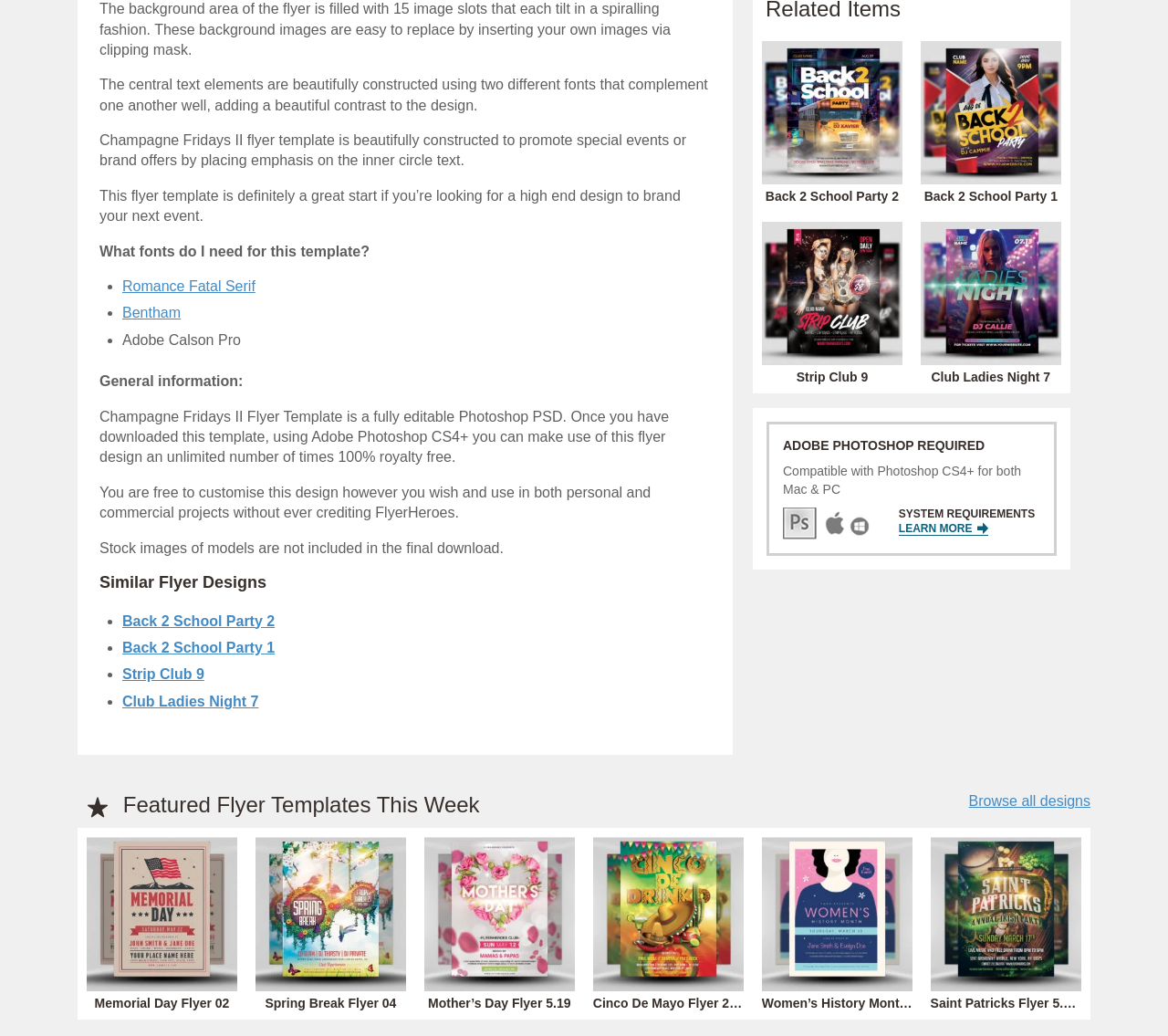Are stock images of models included in the final download?
Answer the question with detailed information derived from the image.

The webpage explicitly states that 'Stock images of models are not included in the final download', which answers this question.